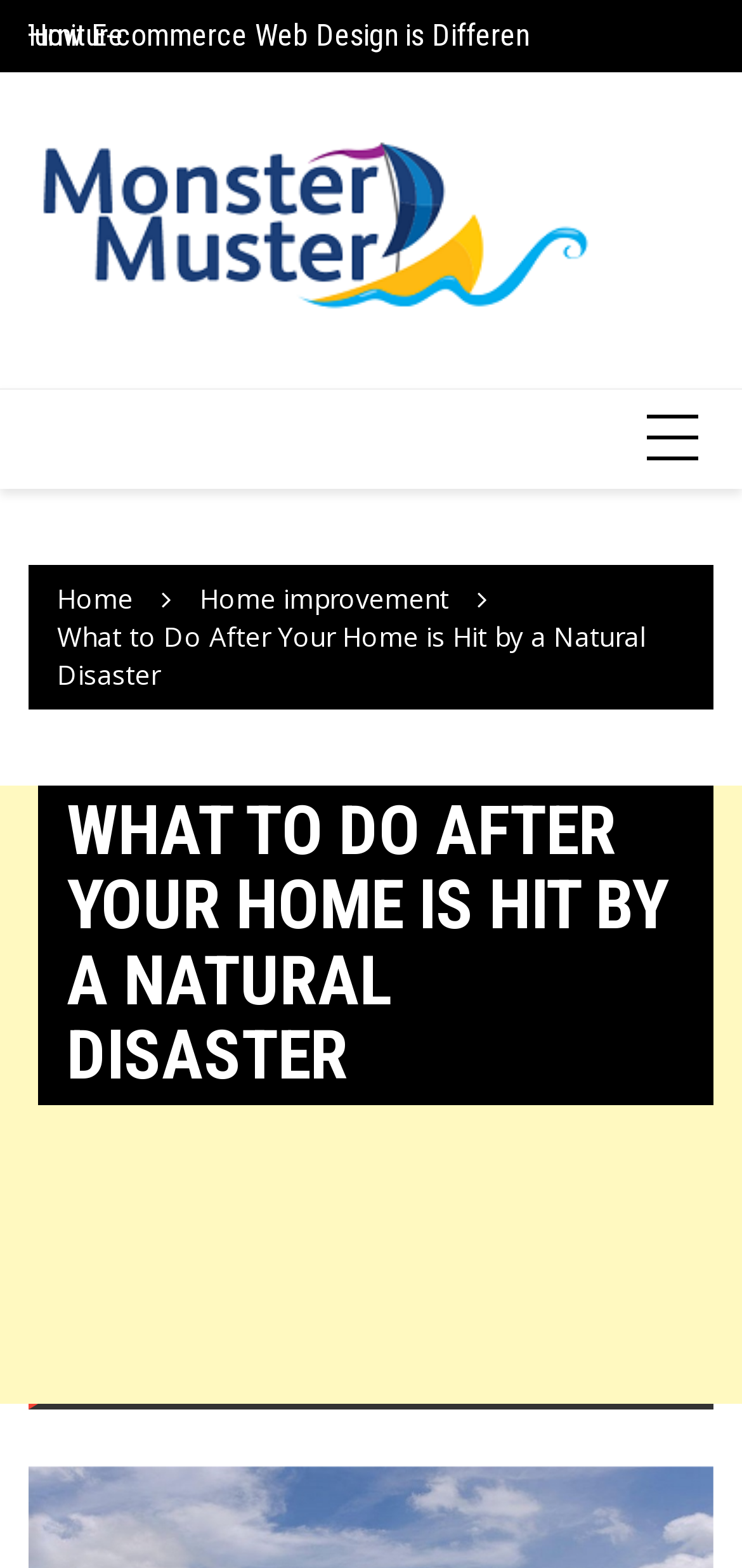How many main navigation links are there?
Refer to the image and provide a one-word or short phrase answer.

2